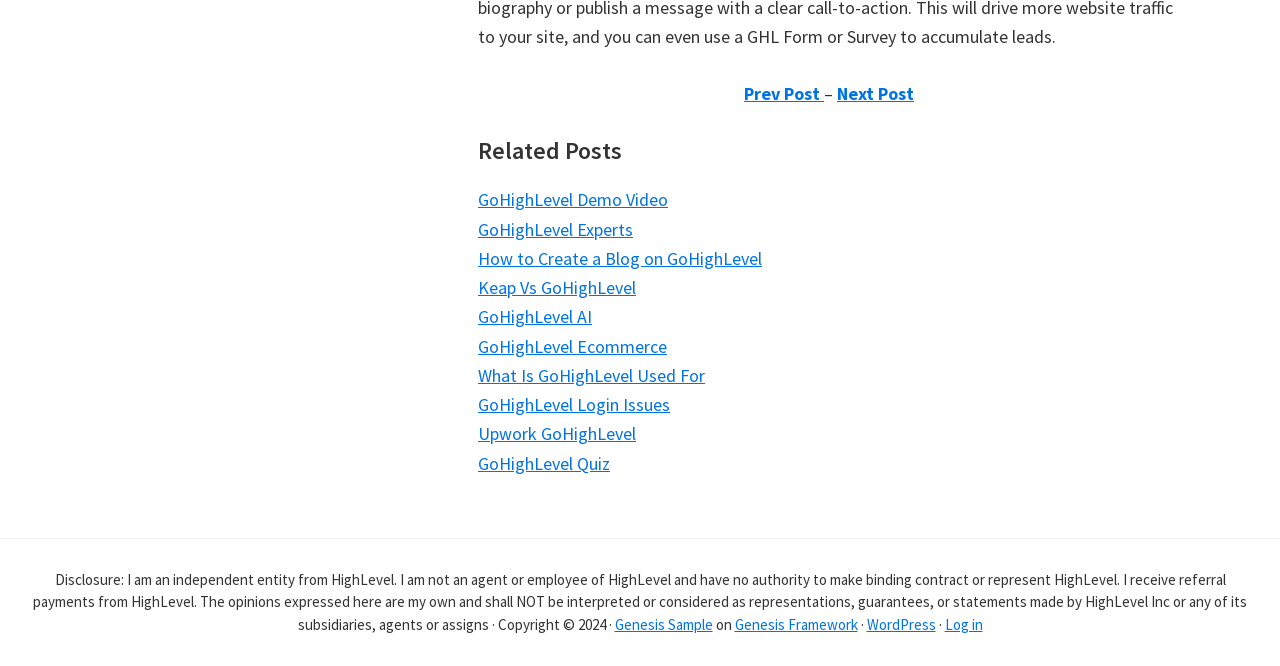How many footer links are there?
Refer to the image and provide a one-word or short phrase answer.

5